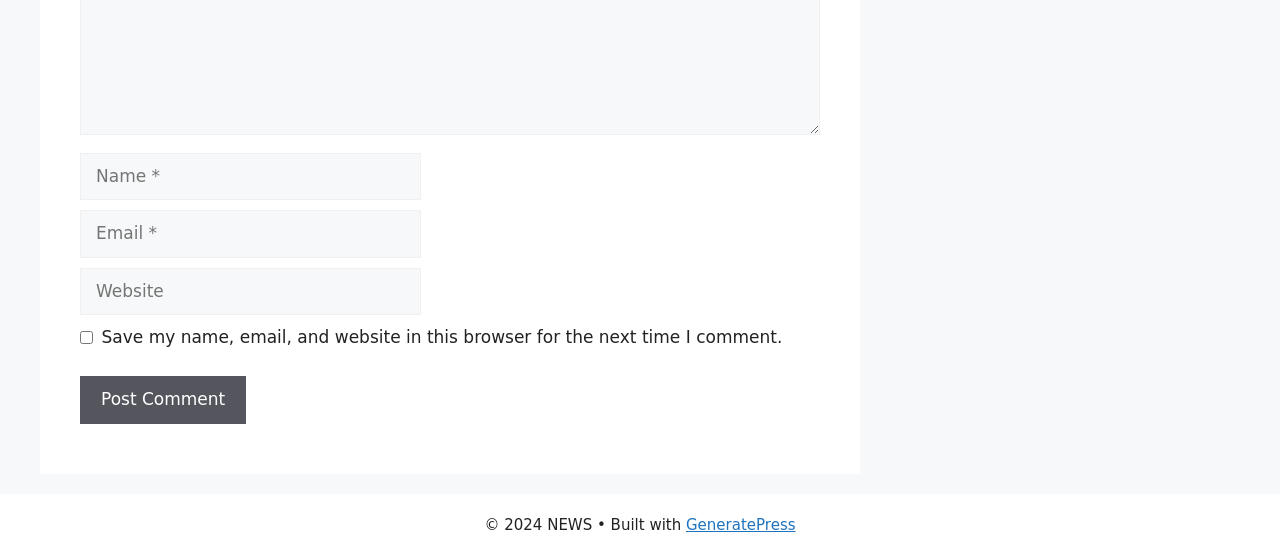What is the copyright year of the website?
Please give a detailed and thorough answer to the question, covering all relevant points.

The copyright information is located at the bottom of the webpage, and it states '© 2024 NEWS', indicating that the website's copyright year is 2024.